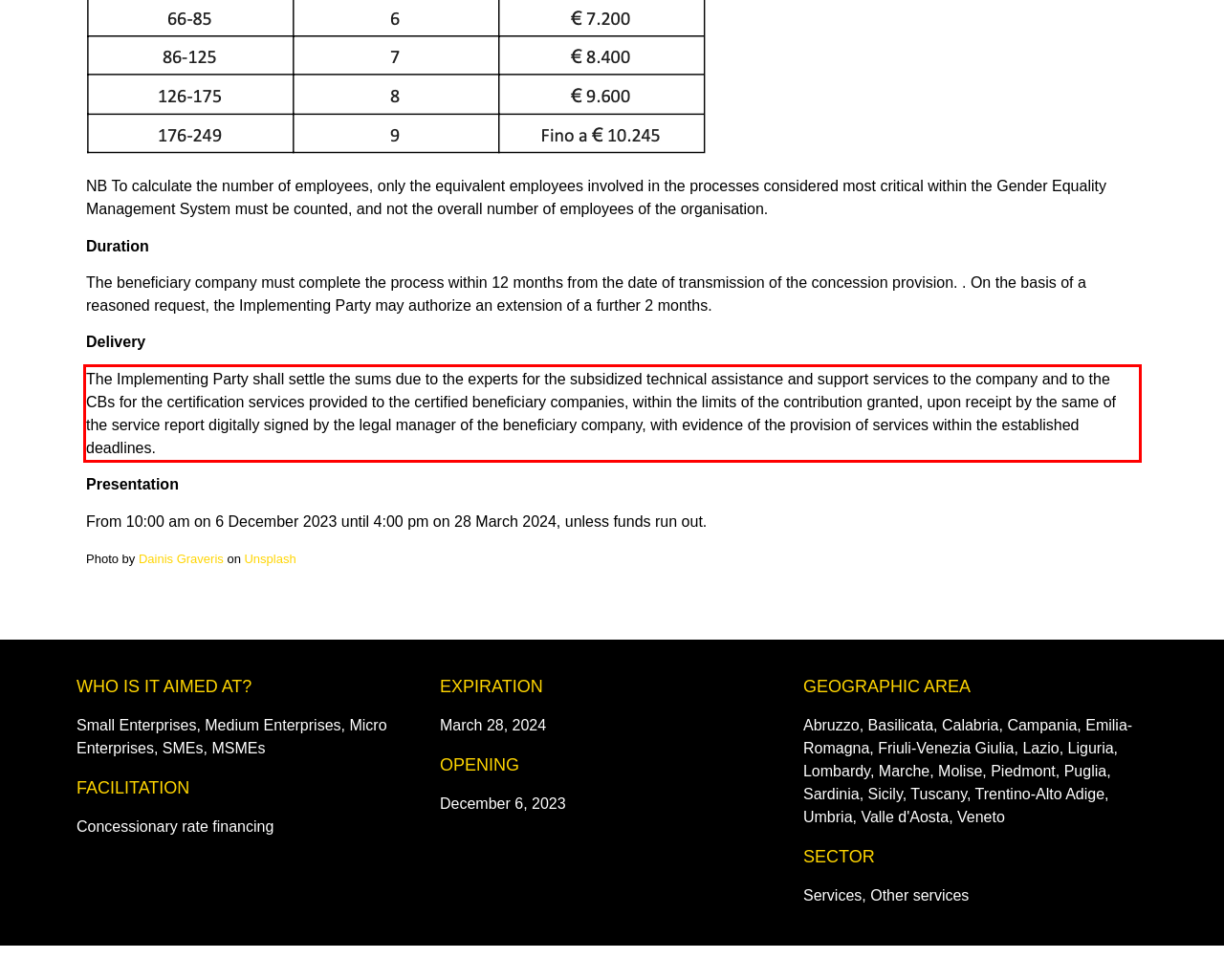Within the provided webpage screenshot, find the red rectangle bounding box and perform OCR to obtain the text content.

The Implementing Party shall settle the sums due to the experts for the subsidized technical assistance and support services to the company and to the CBs for the certification services provided to the certified beneficiary companies, within the limits of the contribution granted, upon receipt by the same of the service report digitally signed by the legal manager of the beneficiary company, with evidence of the provision of services within the established deadlines.